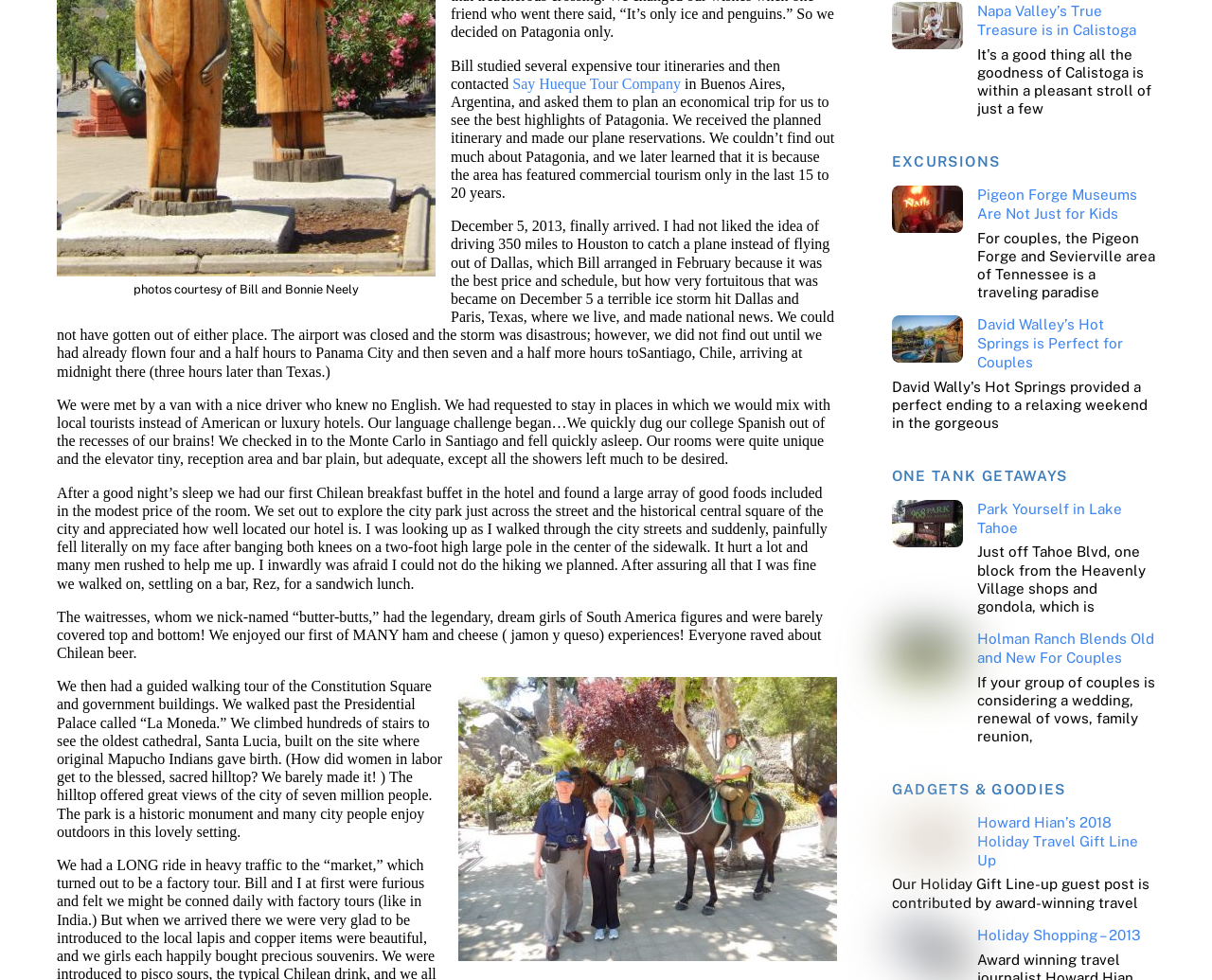Please find the bounding box for the UI component described as follows: "Holiday Shopping – 2013".

[0.736, 0.945, 0.953, 0.964]